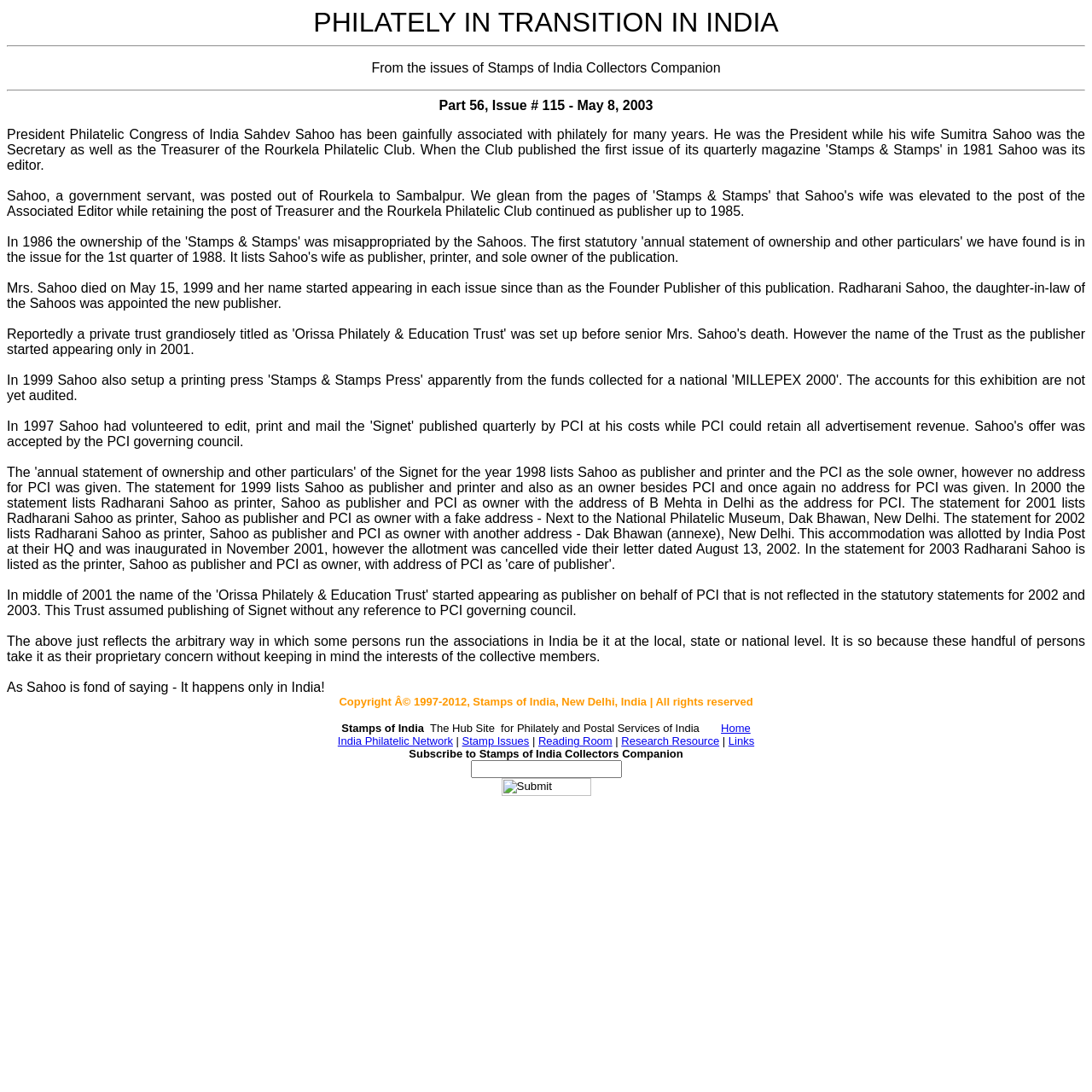Extract the bounding box for the UI element that matches this description: "Reading Room".

[0.493, 0.673, 0.561, 0.684]